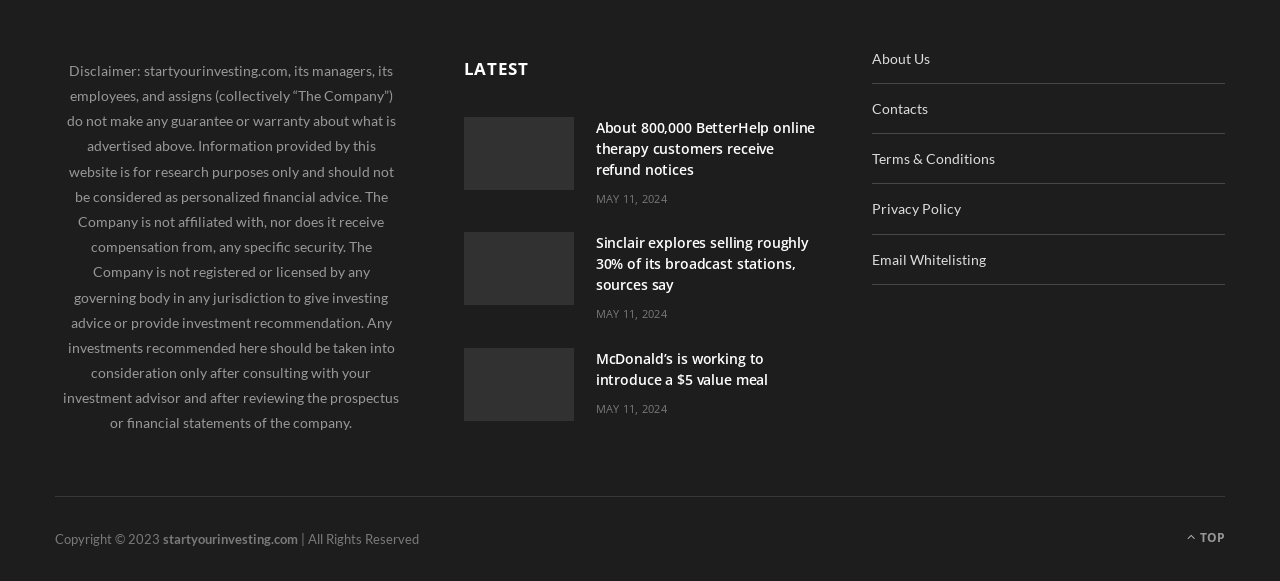What is the disclaimer about?
Your answer should be a single word or phrase derived from the screenshot.

Research purposes only